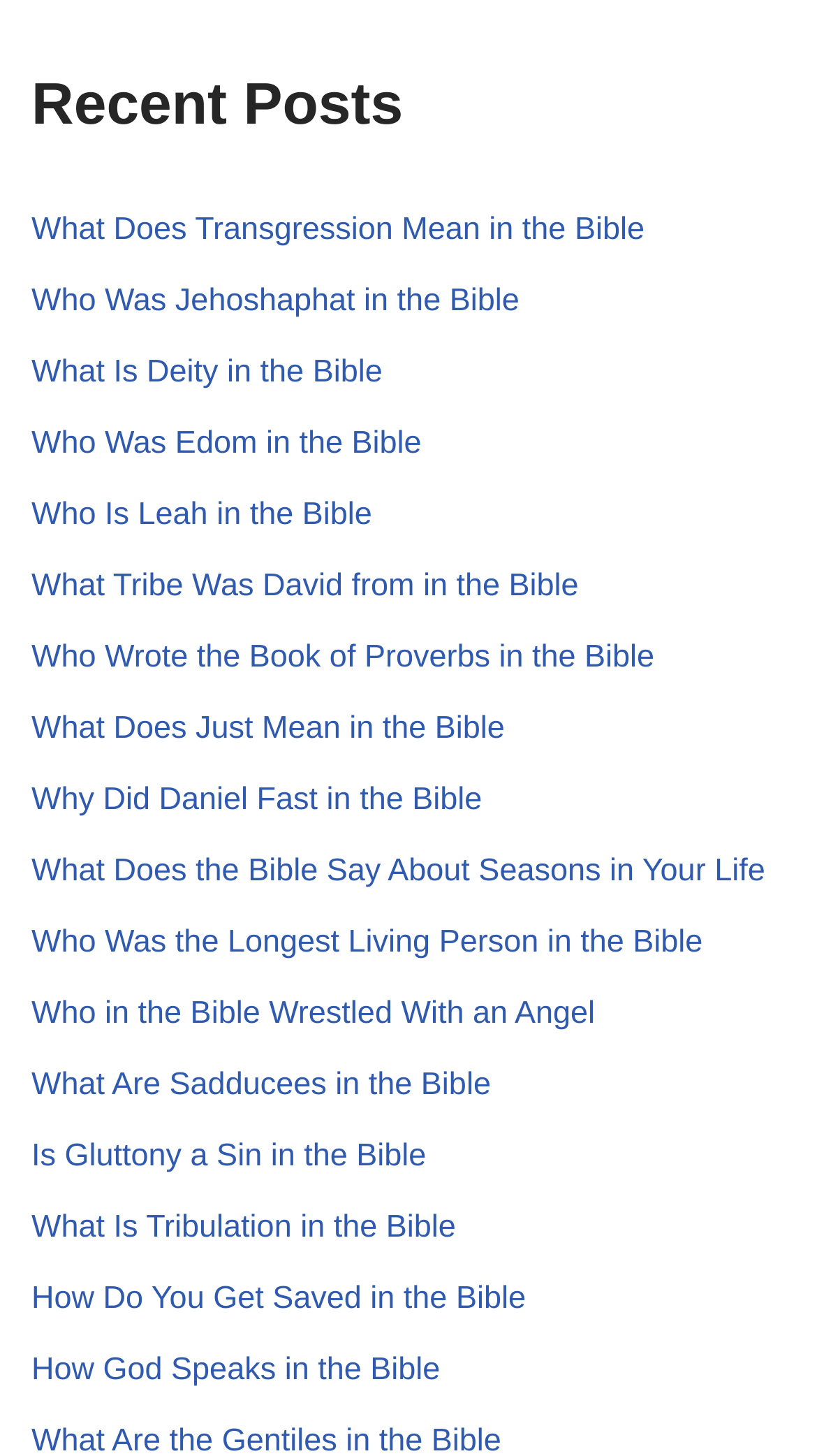Can you give a comprehensive explanation to the question given the content of the image?
Is the webpage about a specific book in the Bible?

Although the links on the webpage are related to the Bible, they do not seem to be focused on a specific book in the Bible. Instead, they cover a range of topics and figures from the Bible.